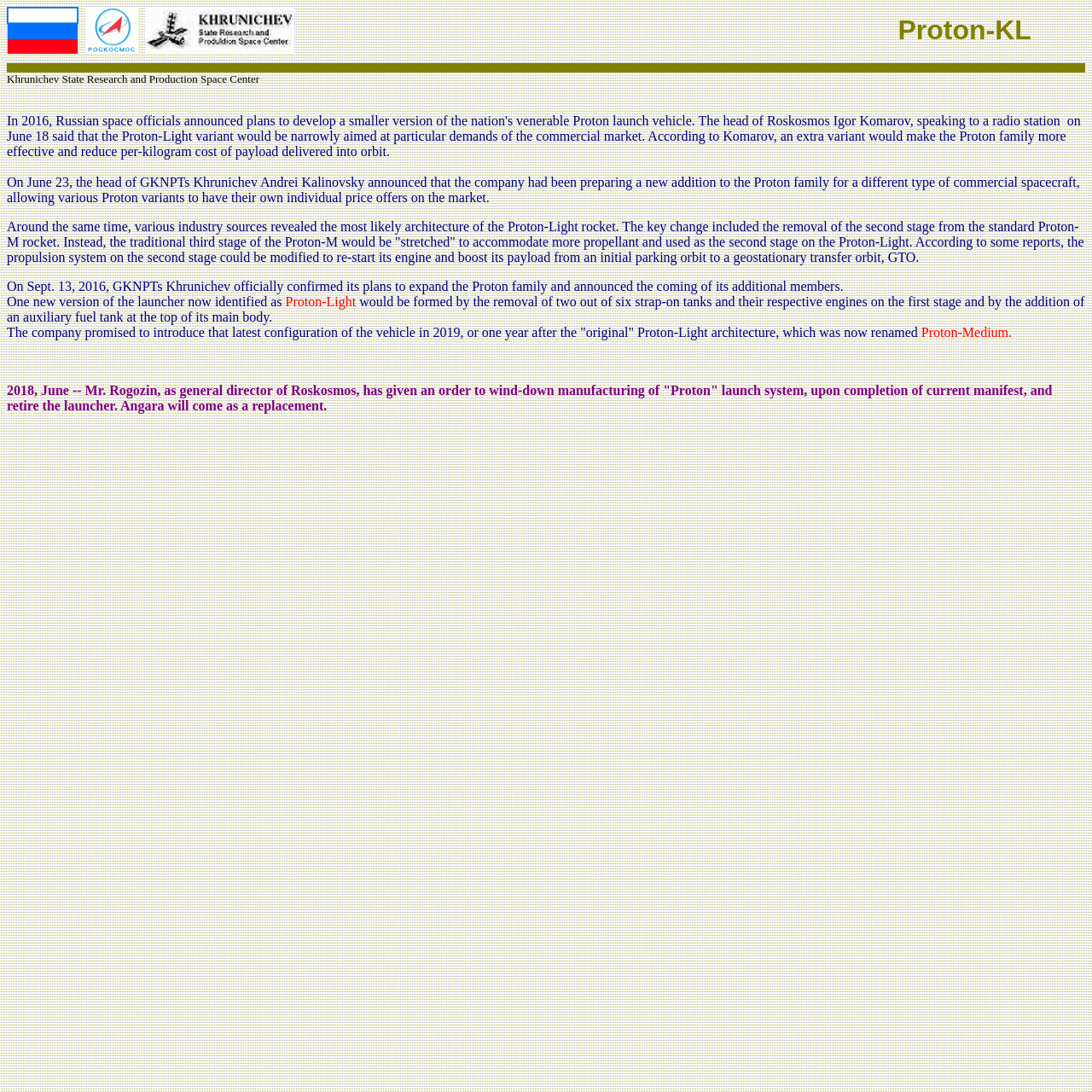What is the key change in the Proton-Light rocket architecture?
Answer the question with a single word or phrase, referring to the image.

Removal of the second stage